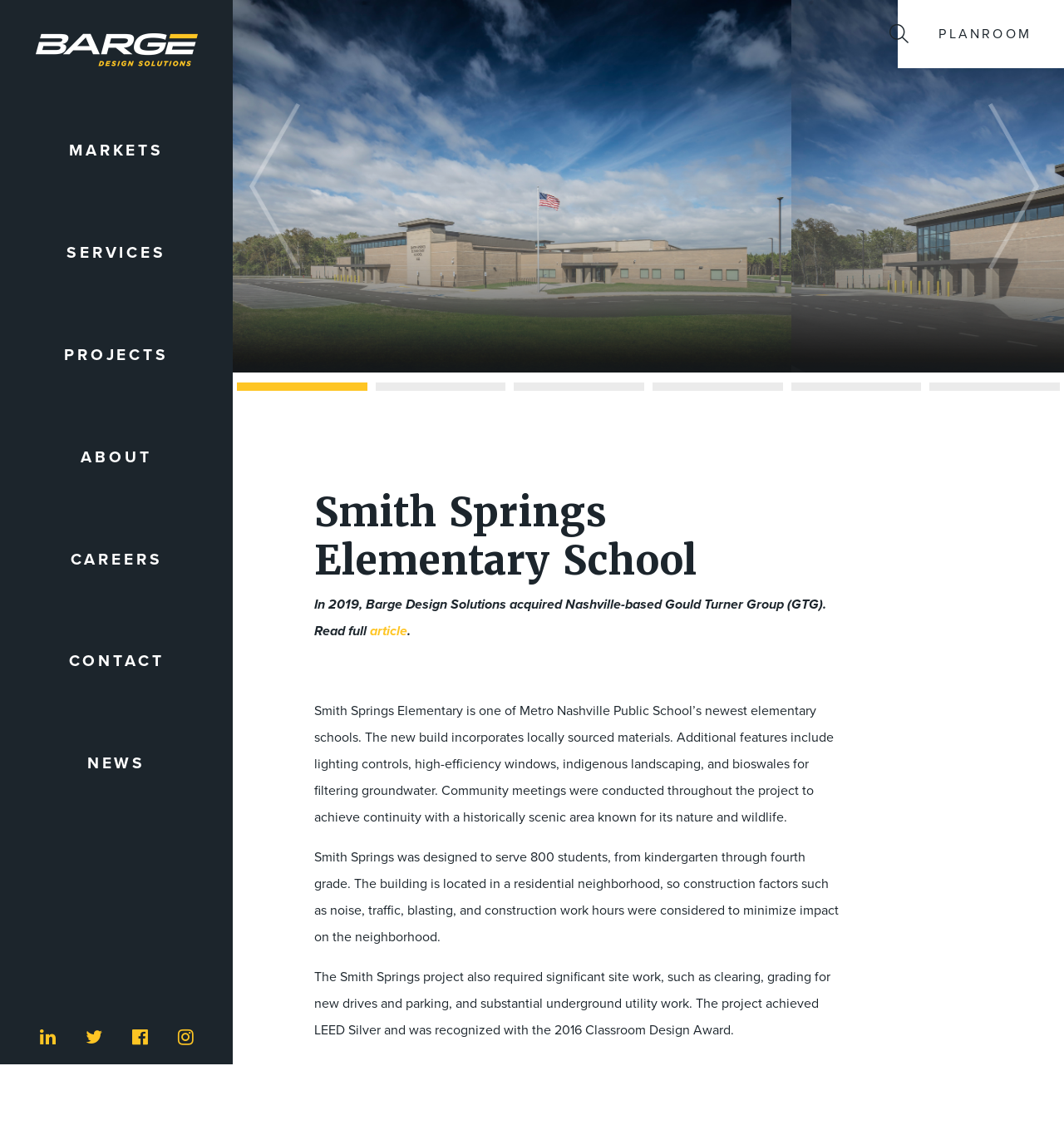Use a single word or phrase to answer the question:
What was considered during construction to minimize impact on the neighborhood?

noise, traffic, blasting, and construction work hours